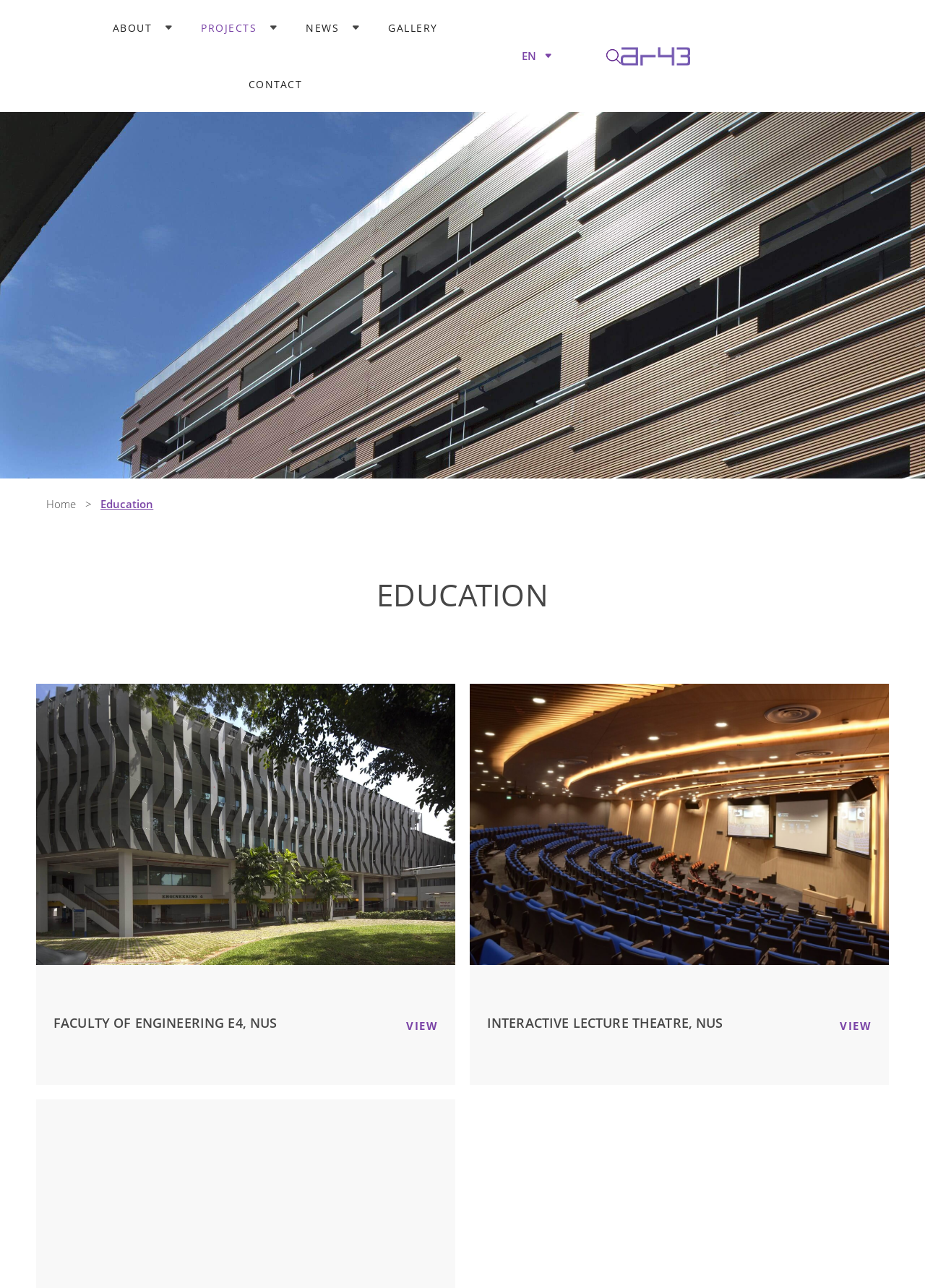What is the name of the education architecture firm?
Respond to the question with a well-detailed and thorough answer.

The answer can be found by looking at the top-left corner of the webpage, where the logo and name of the firm 'AR43' is displayed.